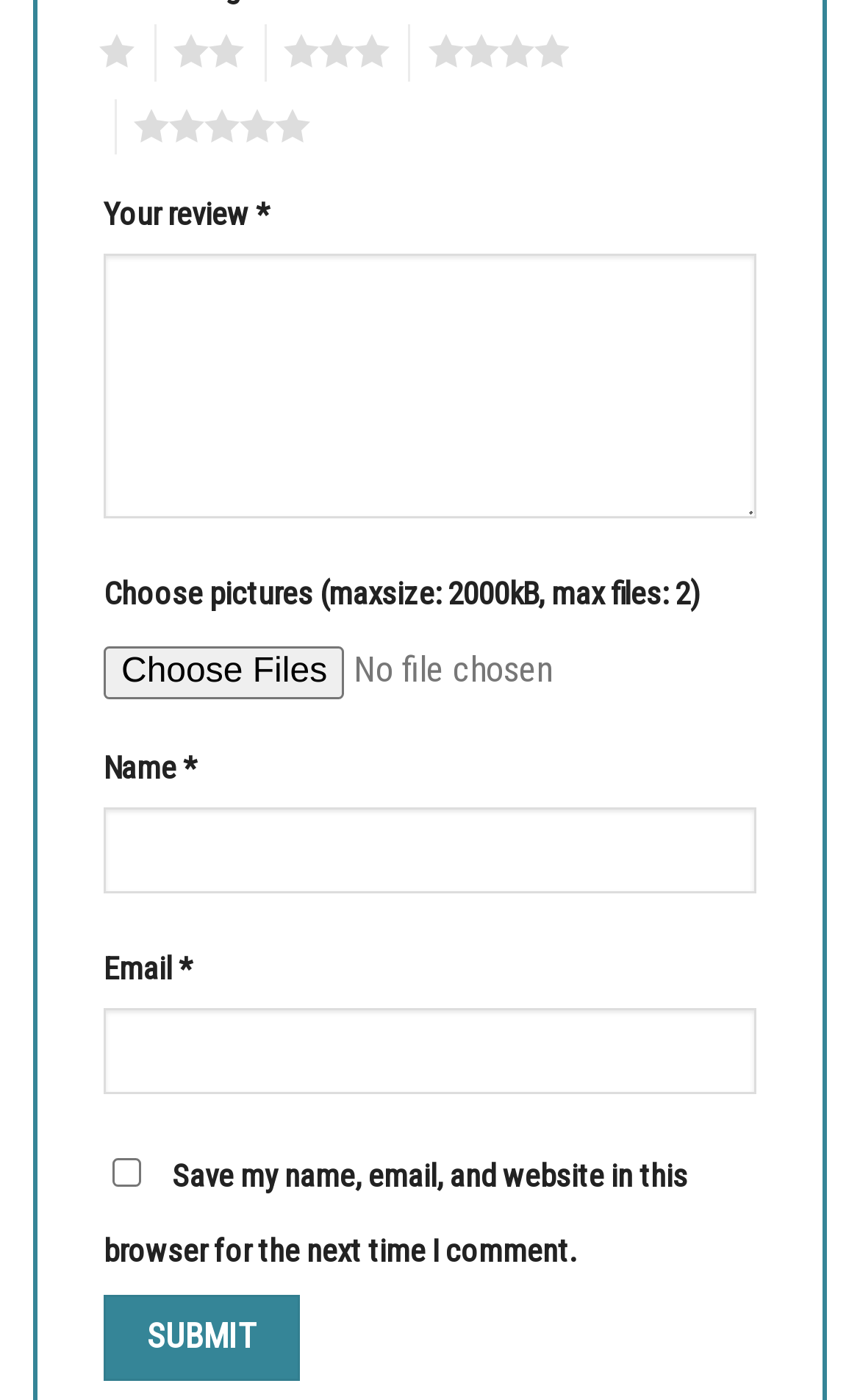Show the bounding box coordinates of the region that should be clicked to follow the instruction: "Submit the form."

[0.121, 0.925, 0.349, 0.987]